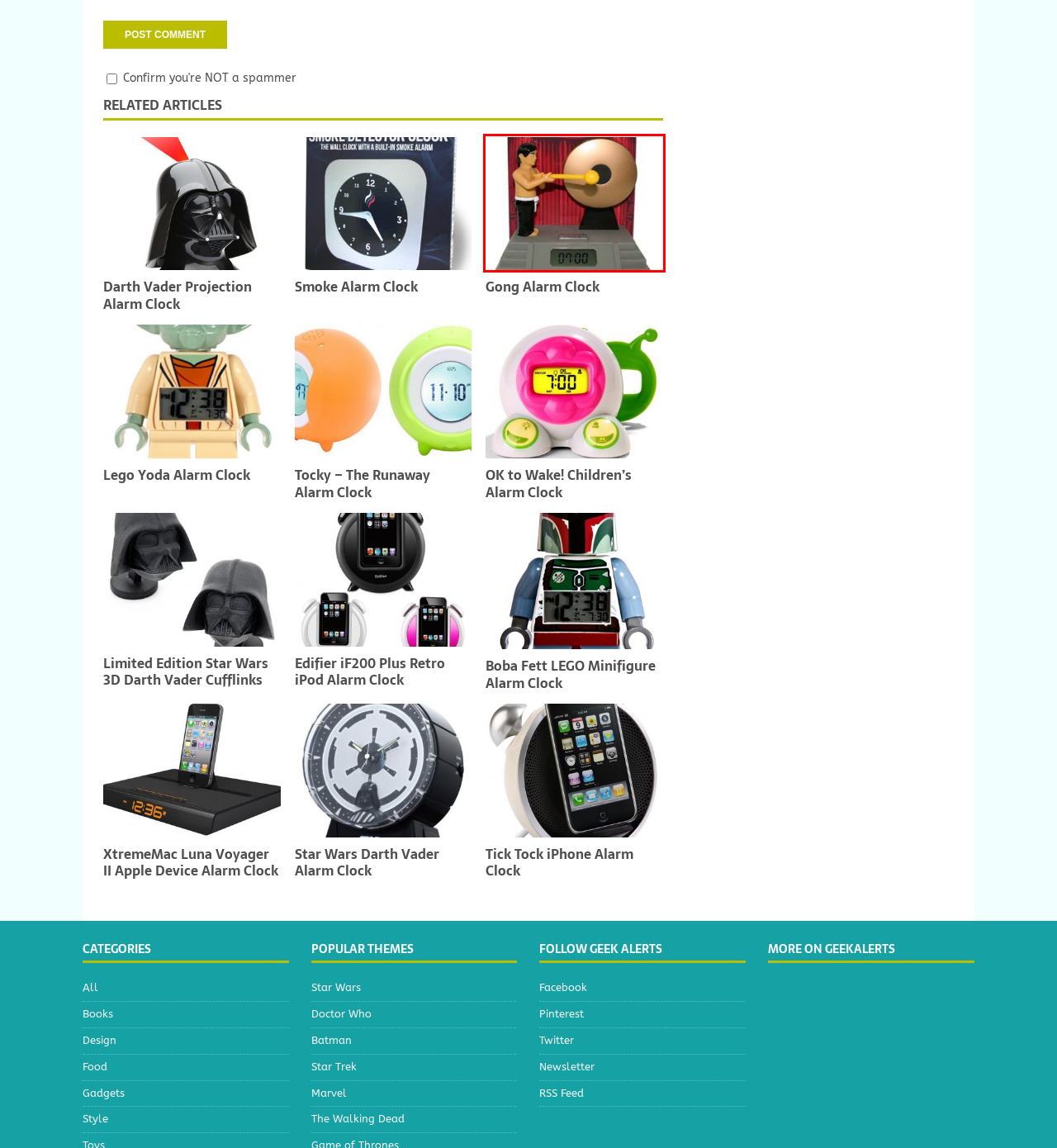Look at the screenshot of a webpage where a red bounding box surrounds a UI element. Your task is to select the best-matching webpage description for the new webpage after you click the element within the bounding box. The available options are:
A. OK to Wake! Children’s Alarm Clock
B. Design | GeekAlerts
C. Style | GeekAlerts
D. Smoke Alarm Clock
E. Gong Alarm Clock
F. Star Wars Darth Vader Alarm Clock
G. Quick Browse All
H. Food | GeekAlerts

E